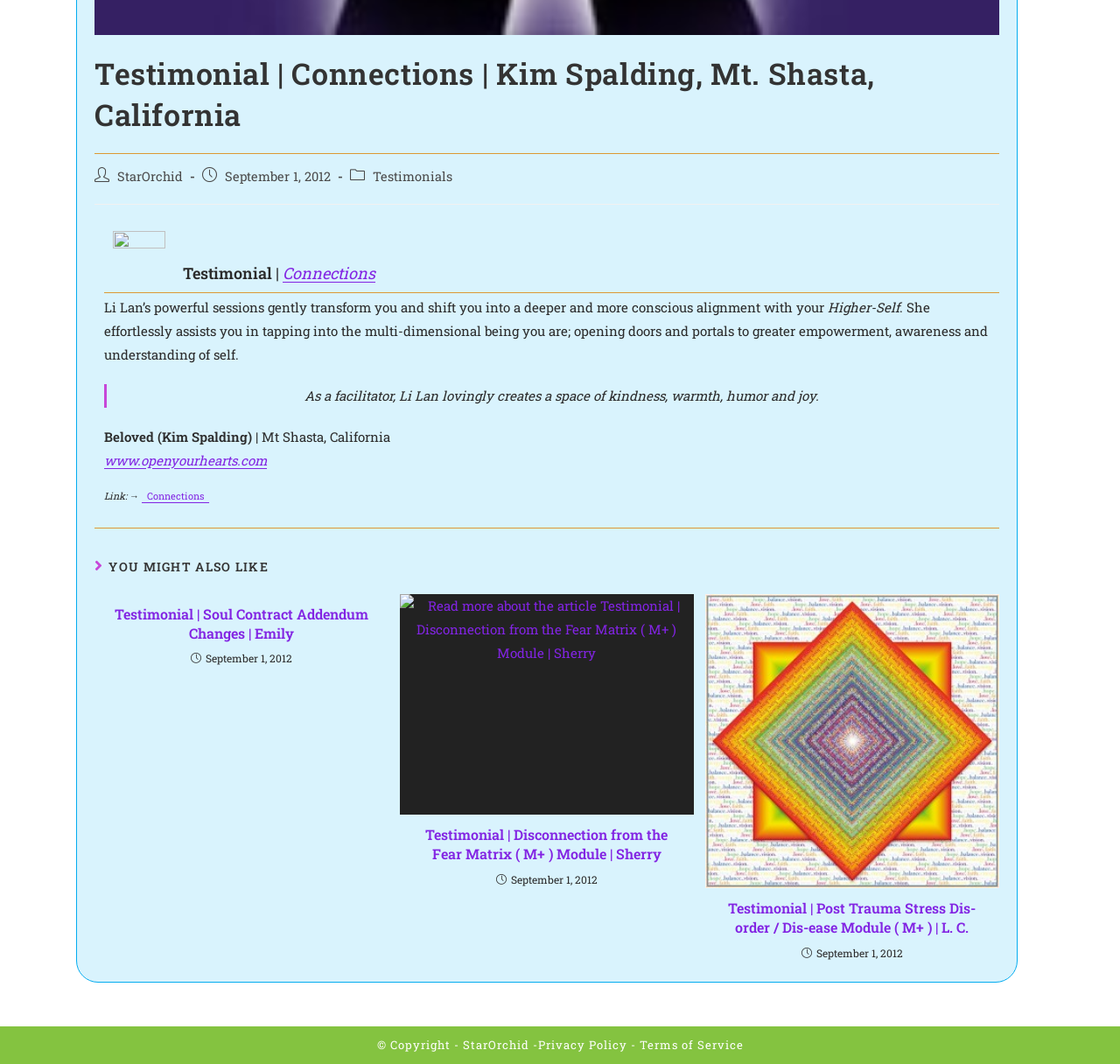Identify the bounding box coordinates of the region that should be clicked to execute the following instruction: "Check the testimonial from Beloved (Kim Spalding)".

[0.093, 0.402, 0.348, 0.418]